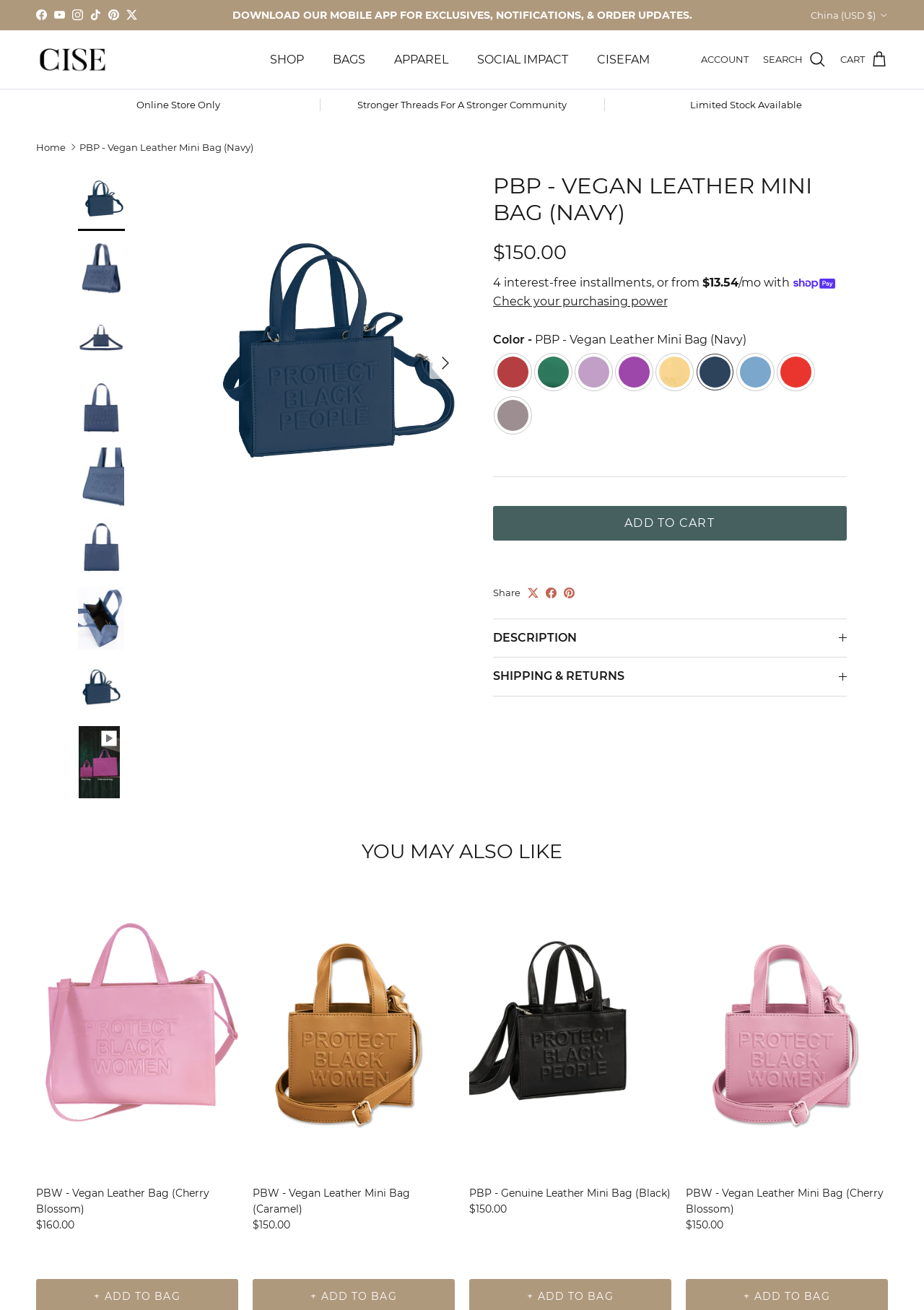Given the webpage screenshot and the description, determine the bounding box coordinates (top-left x, top-left y, bottom-right x, bottom-right y) that define the location of the UI element matching this description: Account

[0.759, 0.04, 0.81, 0.051]